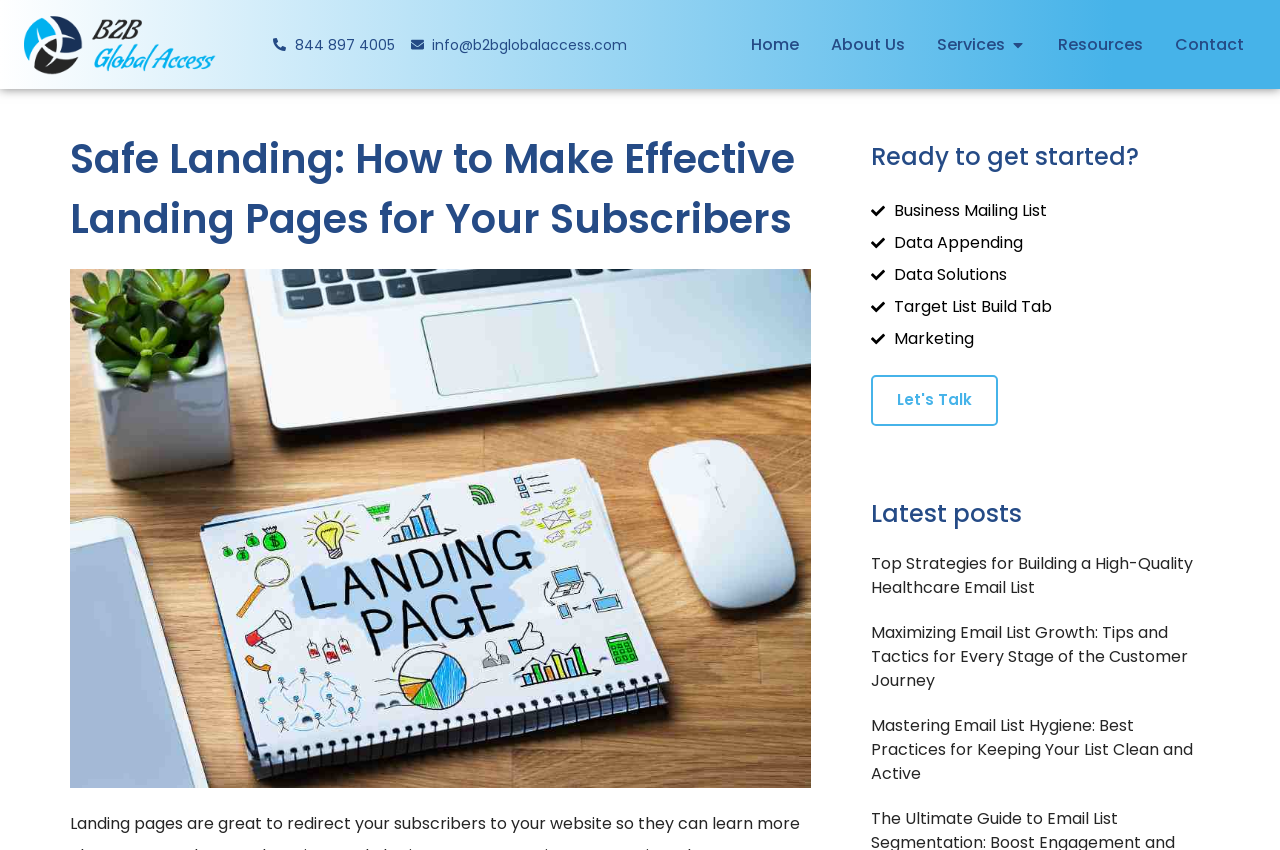Please identify the primary heading on the webpage and return its text.

Safe Landing: How to Make Effective Landing Pages for Your Subscribers